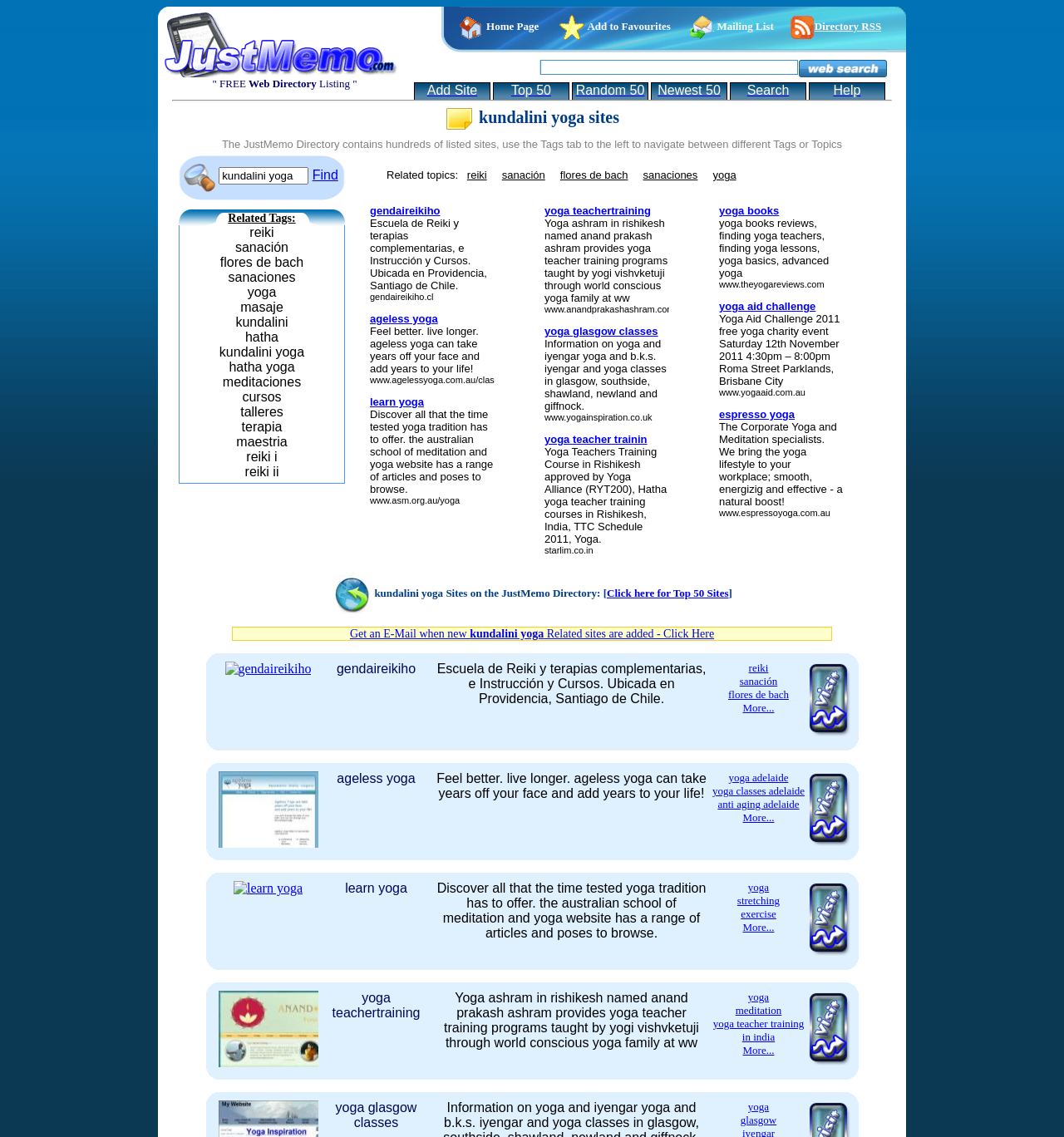Indicate the bounding box coordinates of the clickable region to achieve the following instruction: "Search for yoga."

[0.702, 0.073, 0.742, 0.086]